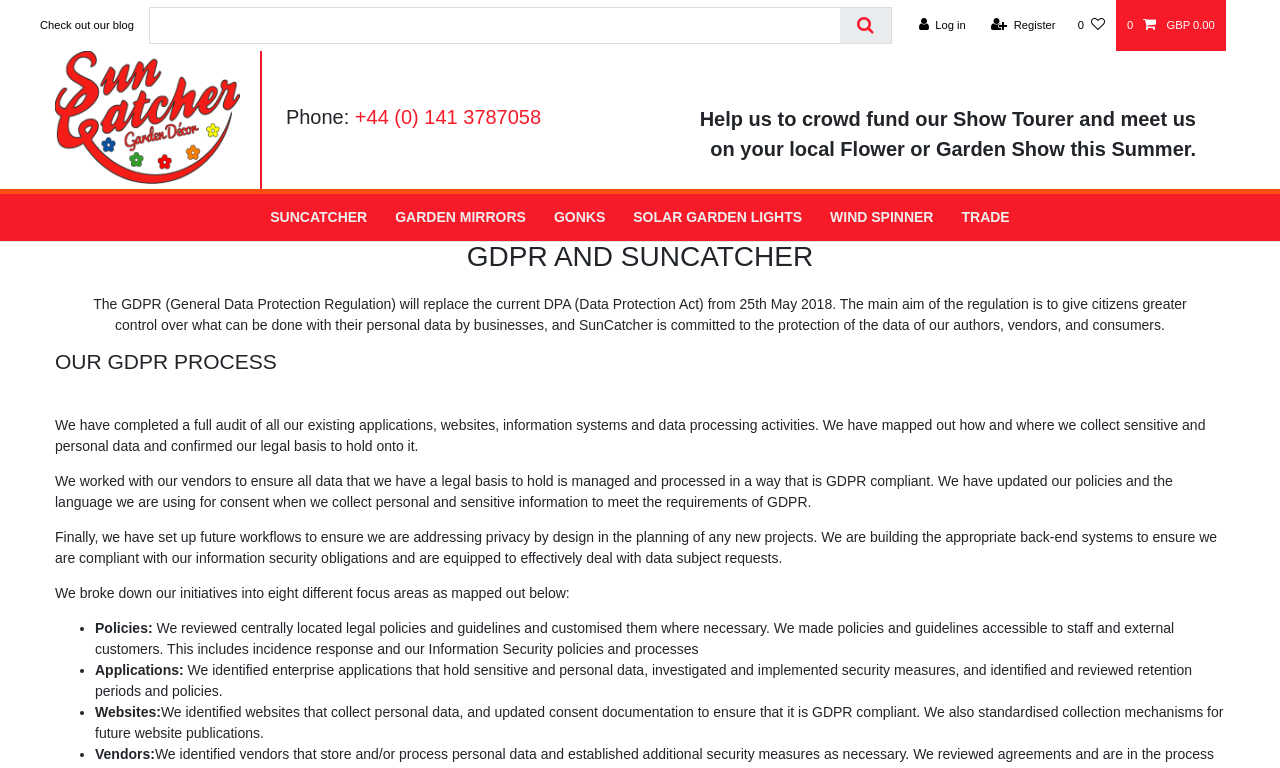Locate the bounding box coordinates of the element's region that should be clicked to carry out the following instruction: "go back". The coordinates need to be four float numbers between 0 and 1, i.e., [left, top, right, bottom].

None